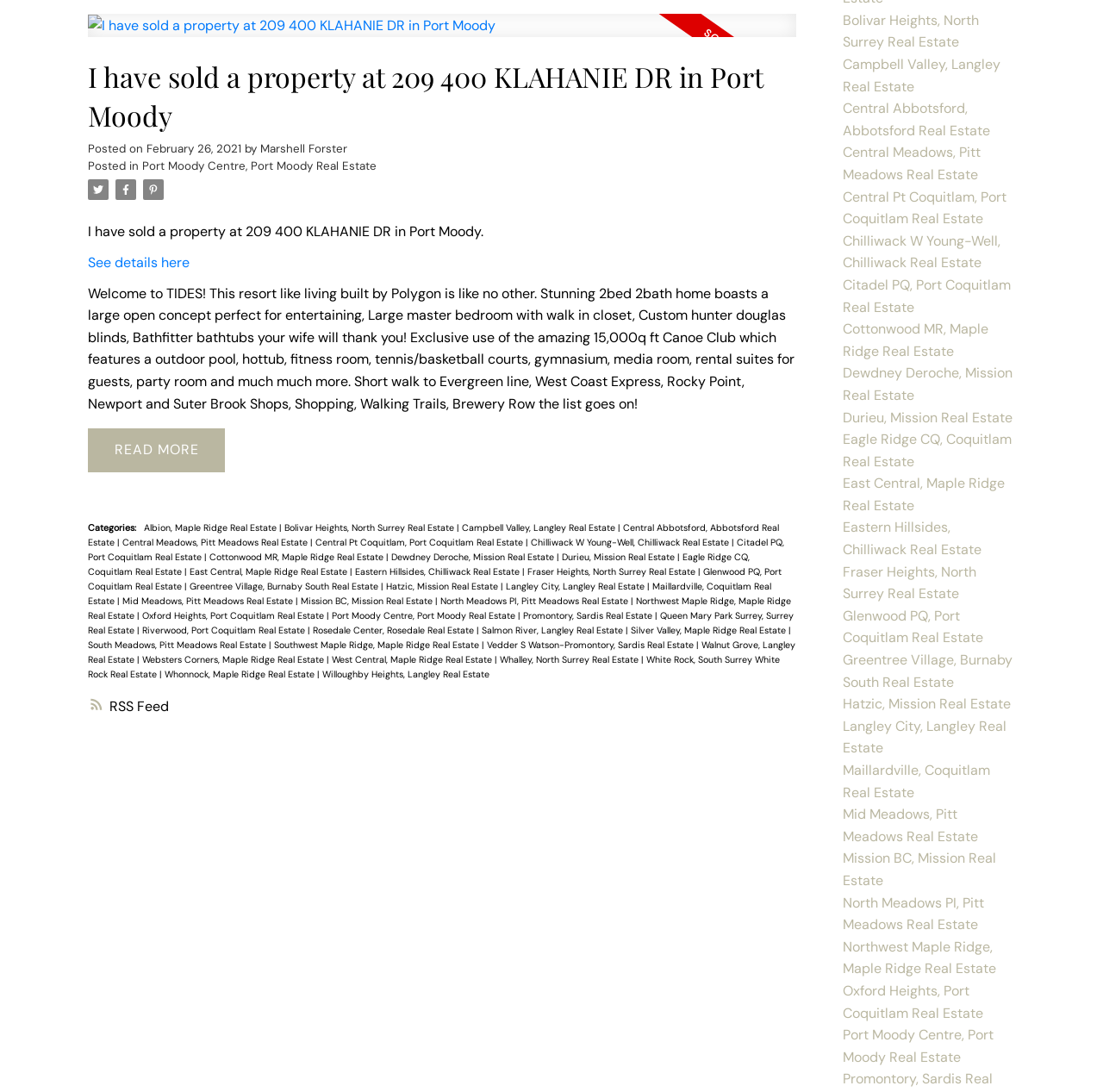Pinpoint the bounding box coordinates of the clickable area necessary to execute the following instruction: "Read more about the property at 209 400 KLAHANIE DR". The coordinates should be given as four float numbers between 0 and 1, namely [left, top, right, bottom].

[0.08, 0.392, 0.204, 0.432]